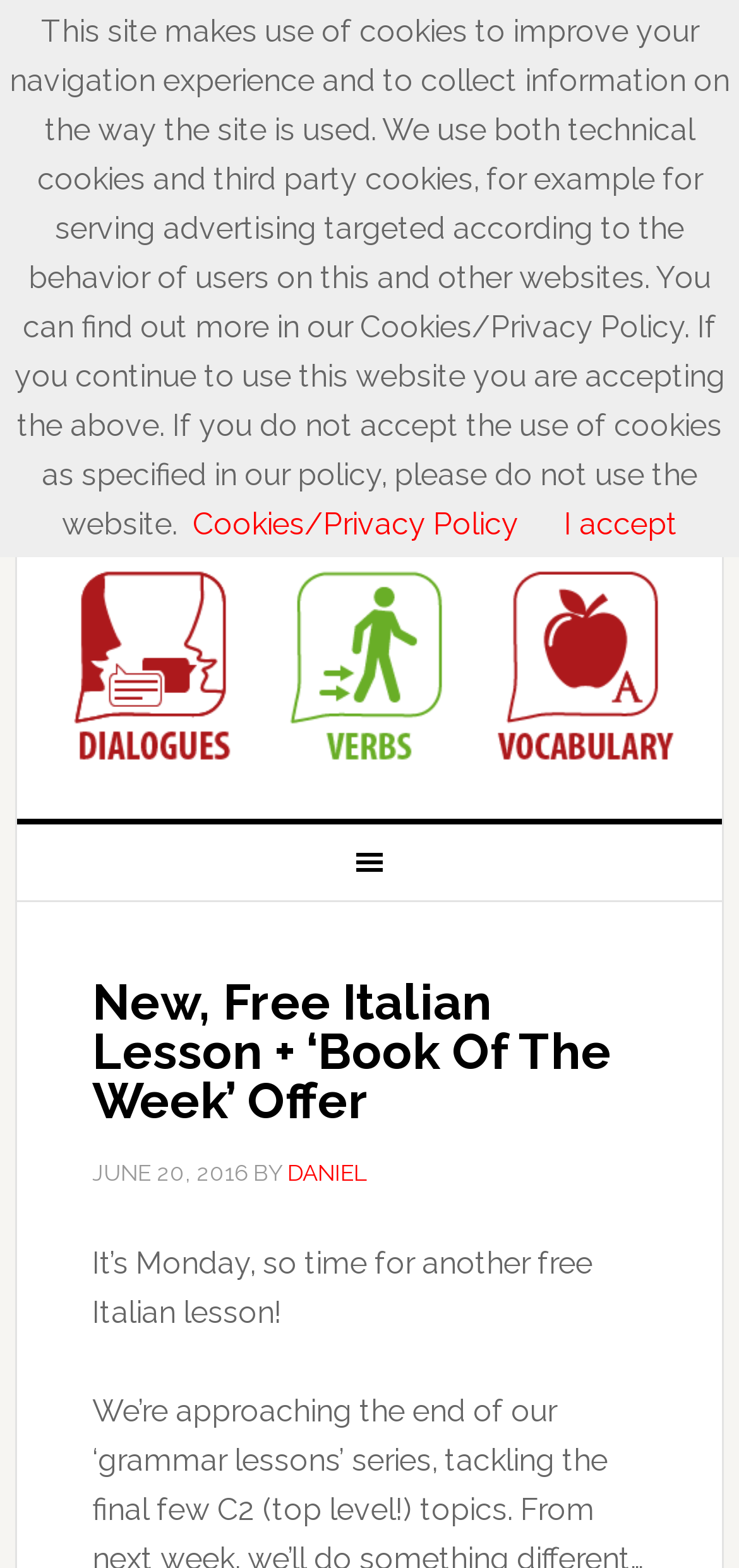Construct a comprehensive description capturing every detail on the webpage.

The webpage appears to be a blog or educational website focused on Italian lessons. At the top, there is a secondary navigation menu that spans almost the entire width of the page. Below this, there are three rows of links, each containing three links with accompanying images. These links and images are evenly spaced and take up a significant portion of the page.

The main content of the page is divided into two sections. The first section has a heading that reads "New, Free Italian Lesson + ‘Book Of The Week’ Offer" and is accompanied by a time stamp indicating the date "JUNE 20, 2016". Below this, there is a brief introduction to the lesson, which states "It’s Monday, so time for another free Italian lesson!".

At the very bottom of the page, there is a notice about the website's use of cookies, which provides a link to the Cookies/Privacy Policy and an option to accept the terms.

There are a total of 9 links on the page, including the navigation menu items, and 9 images, all of which are associated with the links. The overall layout is organized, with clear headings and concise text.